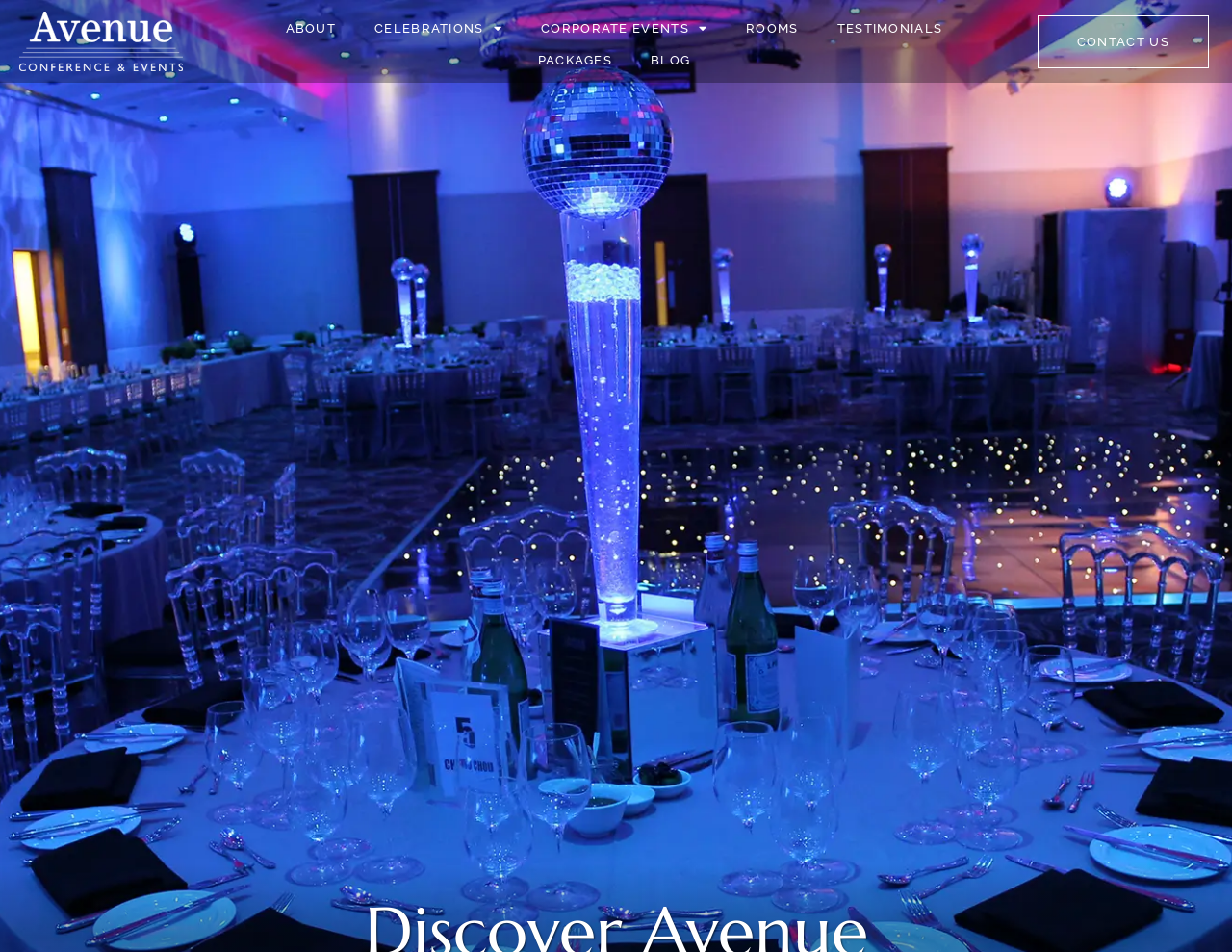Provide a brief response to the question using a single word or phrase: 
Are there any social media icons?

Yes